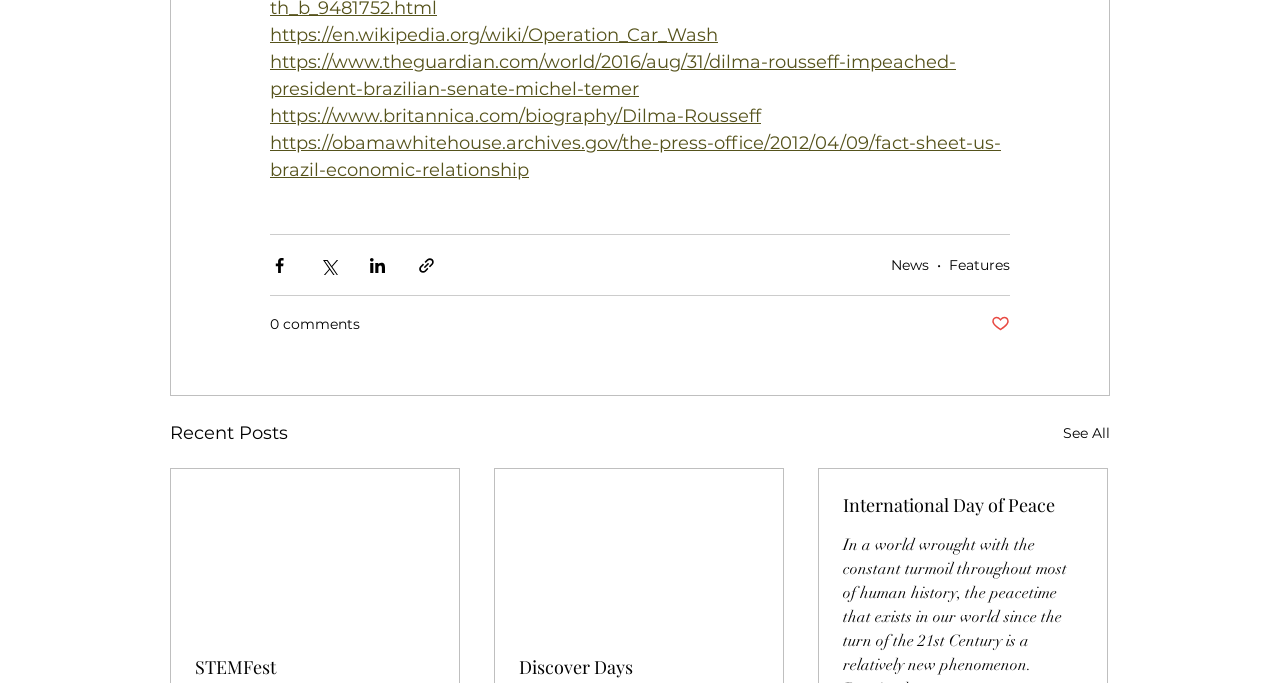How many share options are available?
Based on the screenshot, respond with a single word or phrase.

4